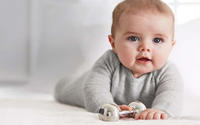Detail every aspect of the image in your description.

A cute baby, dressed in a cozy gray onesie, is seen in a playful pose on a soft surface, looking directly at the camera with an engaging expression. The baby is crawling and appears to be holding a small set of dumbbells, illustrating a delightful and humorous take on fitness at a young age. The background features bright, soft lighting, enhancing the overall warmth and innocence of the scene. This image conveys a sense of joy and health, reflecting the playful spirit of early childhood while emphasizing the playful nature of baby activities.